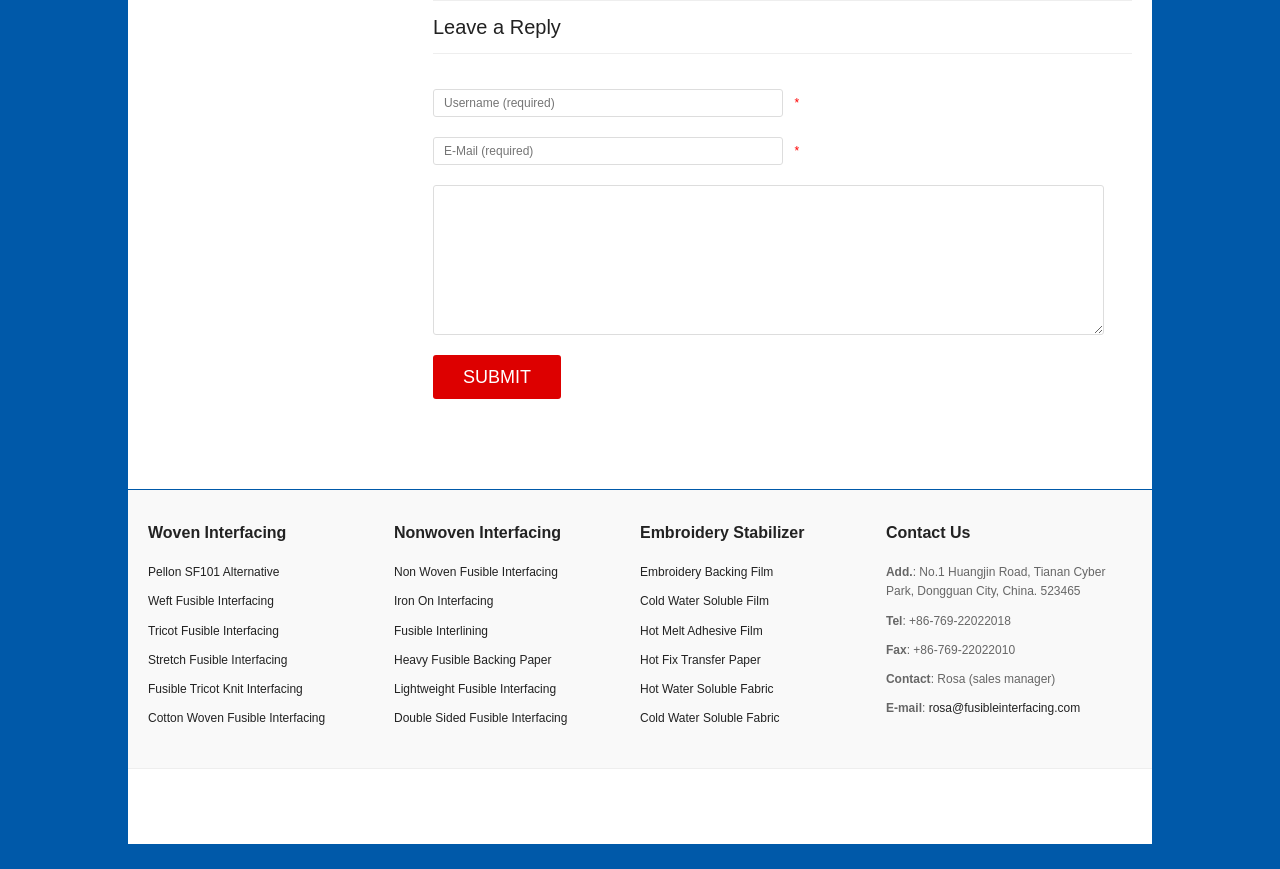Respond with a single word or short phrase to the following question: 
What is the company's address?

No.1 Huangjin Road, Tianan Cyber Park, Dongguan City, China. 523465